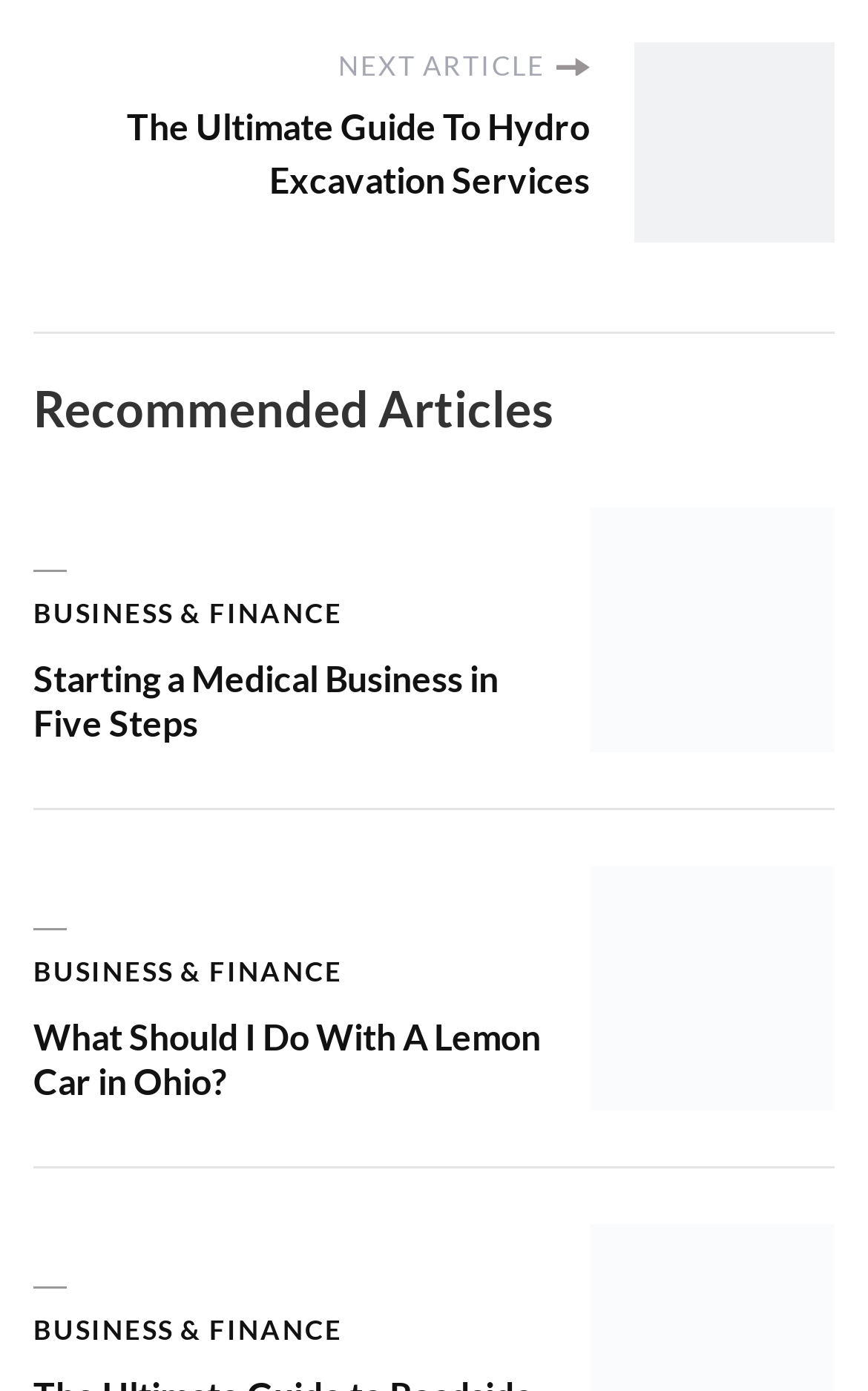What is the topic of the first recommended article?
Look at the image and respond with a one-word or short phrase answer.

Medical Business